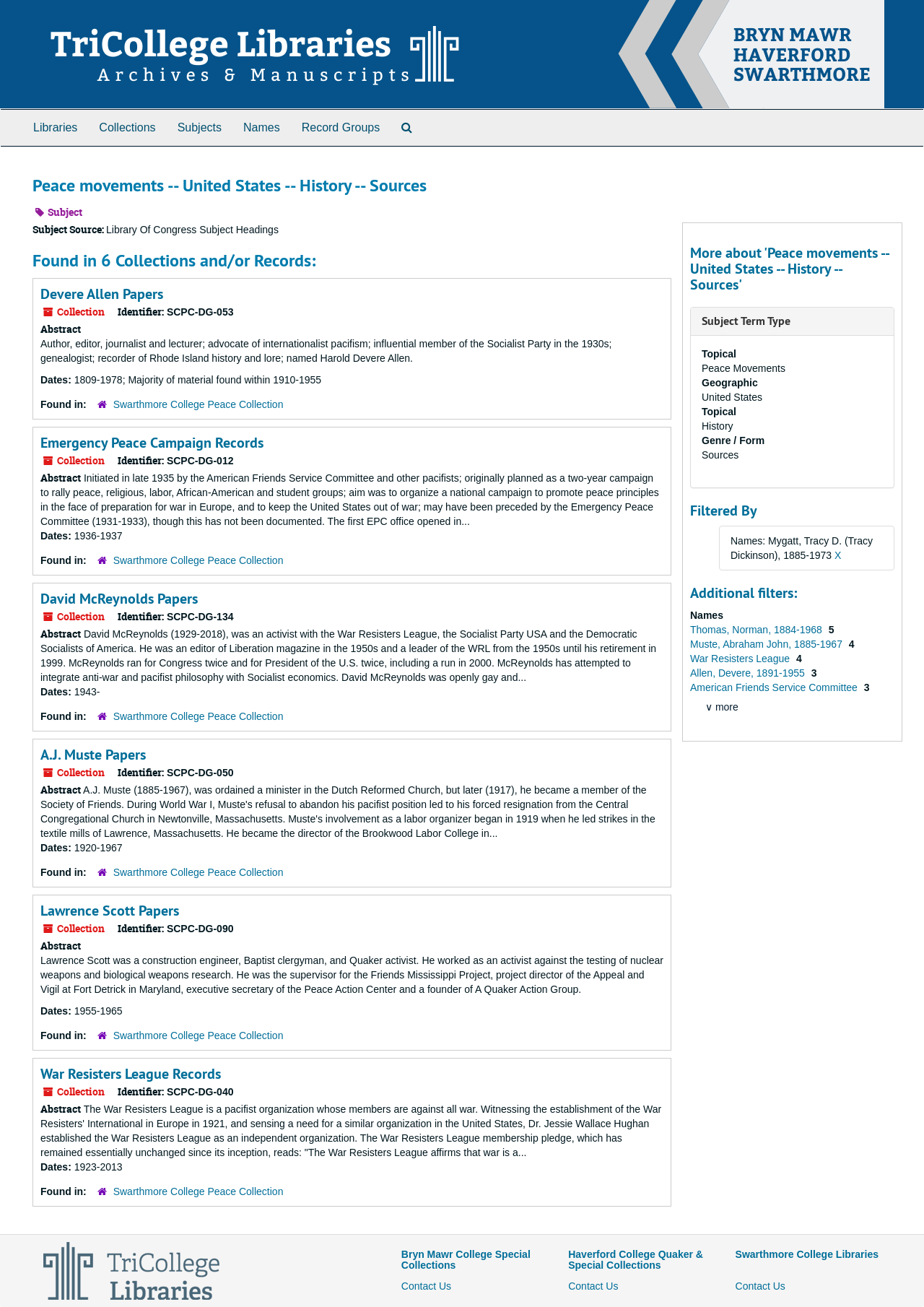Determine the bounding box of the UI element mentioned here: "Subjects". The coordinates must be in the format [left, top, right, bottom] with values ranging from 0 to 1.

[0.18, 0.084, 0.252, 0.112]